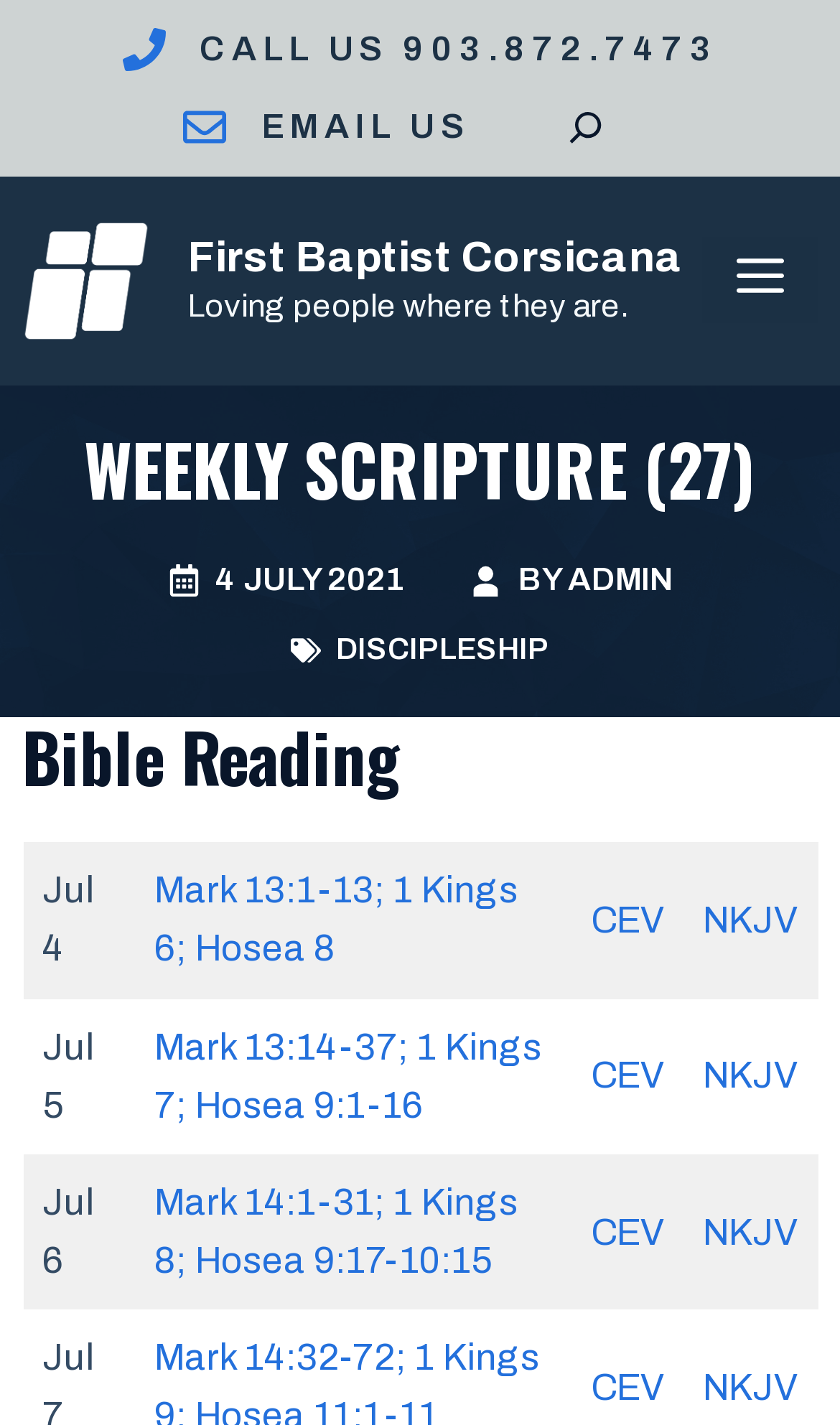Specify the bounding box coordinates of the region I need to click to perform the following instruction: "Search for something". The coordinates must be four float numbers in the range of 0 to 1, i.e., [left, top, right, bottom].

[0.612, 0.054, 0.782, 0.123]